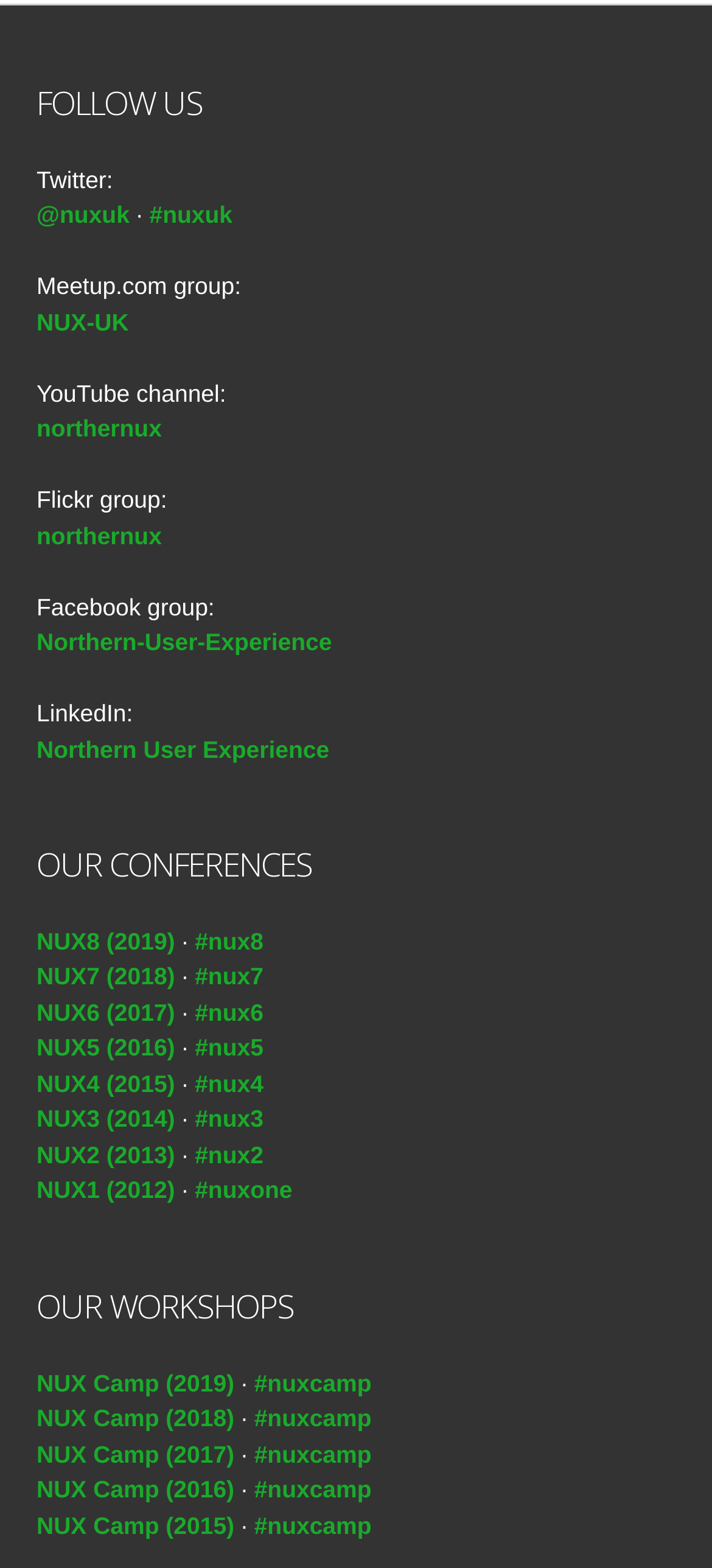Locate the bounding box coordinates of the UI element described by: "NUX8 (2019)". The bounding box coordinates should consist of four float numbers between 0 and 1, i.e., [left, top, right, bottom].

[0.051, 0.591, 0.246, 0.609]